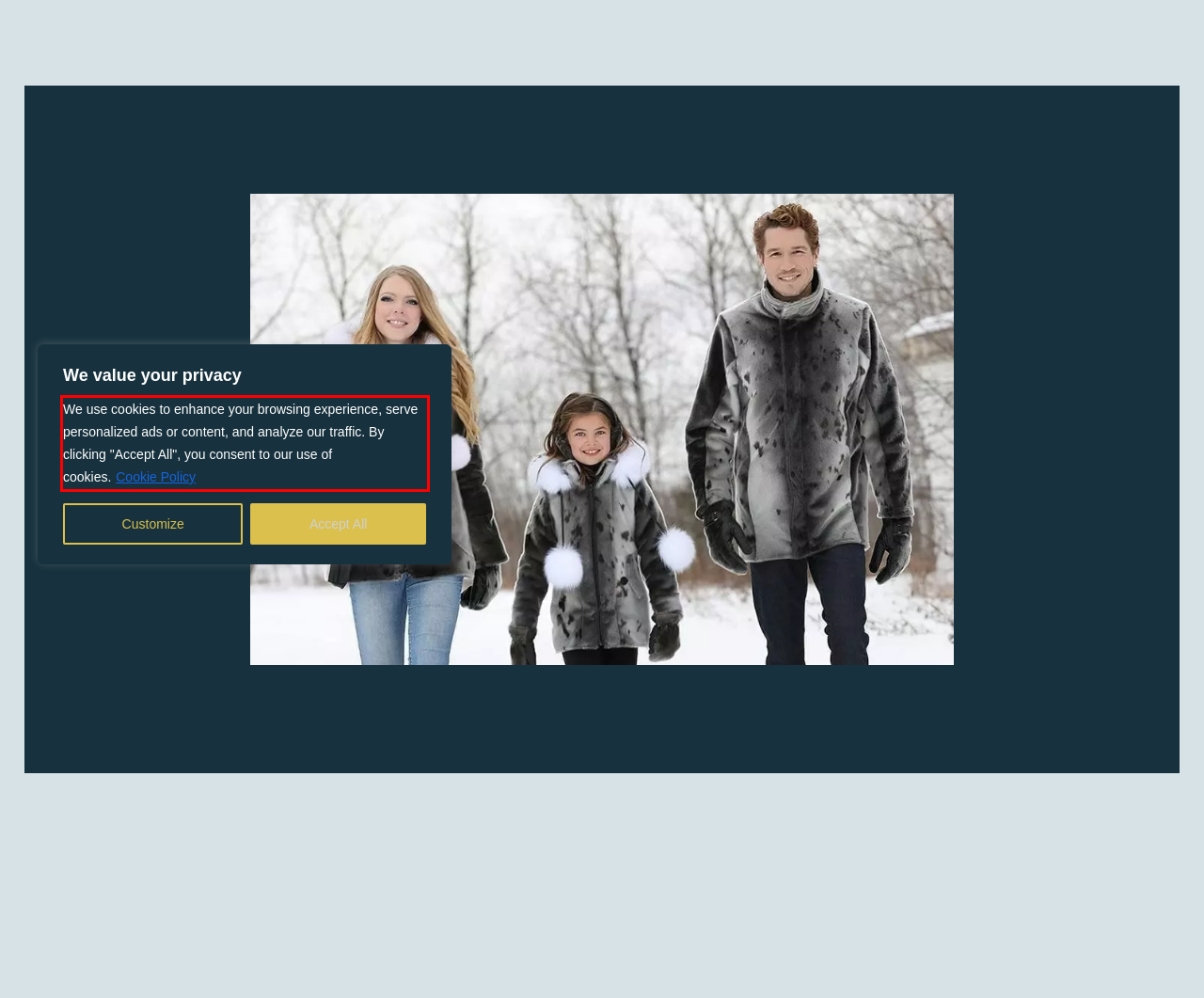Please look at the screenshot provided and find the red bounding box. Extract the text content contained within this bounding box.

We use cookies to enhance your browsing experience, serve personalized ads or content, and analyze our traffic. By clicking "Accept All", you consent to our use of cookies. Cookie Policy